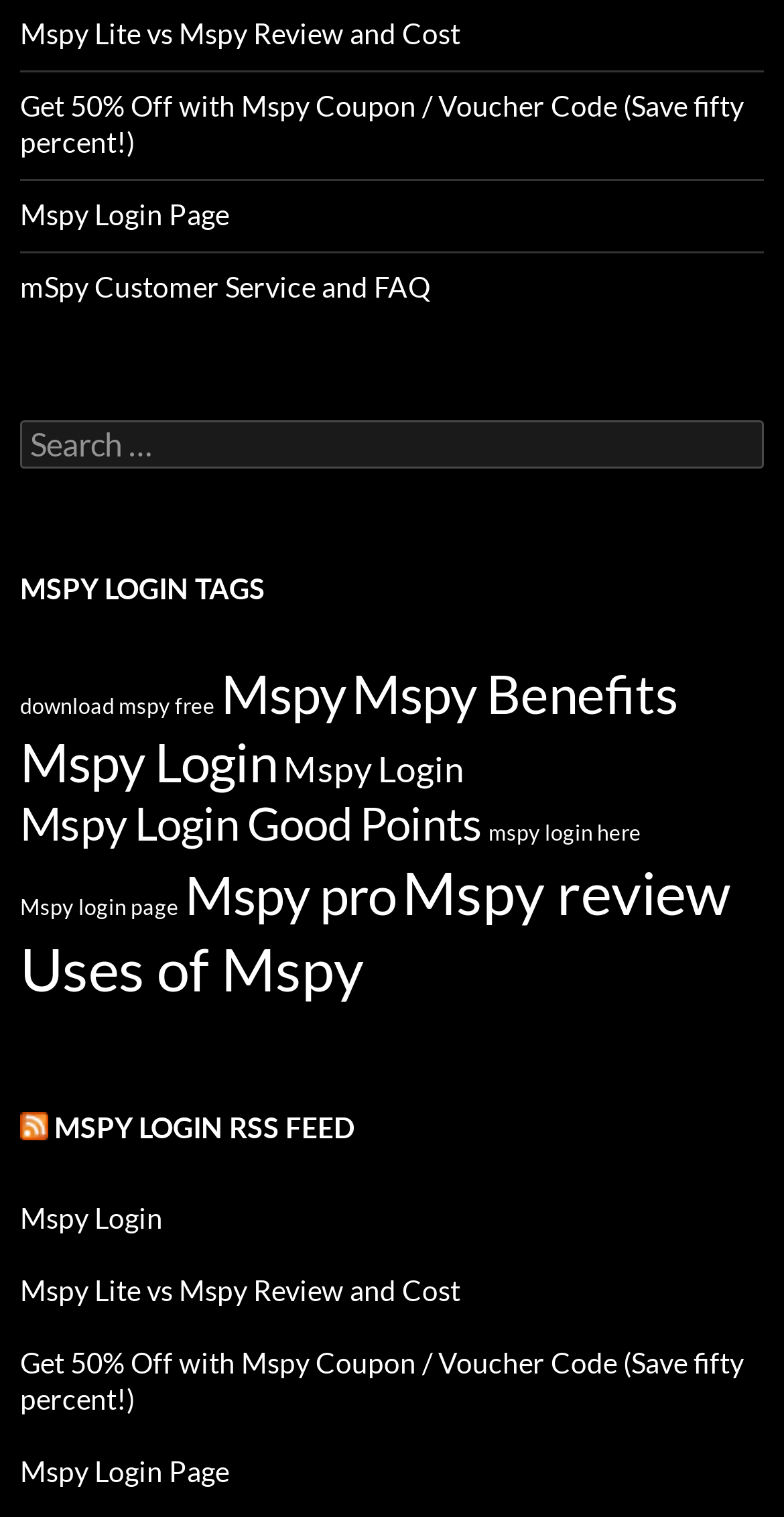What is the first link on the webpage?
Please respond to the question with a detailed and thorough explanation.

The first link on the webpage is 'Mspy Lite vs Mspy Review and Cost' which is located at the top of the webpage with a bounding box of [0.026, 0.011, 0.587, 0.033].